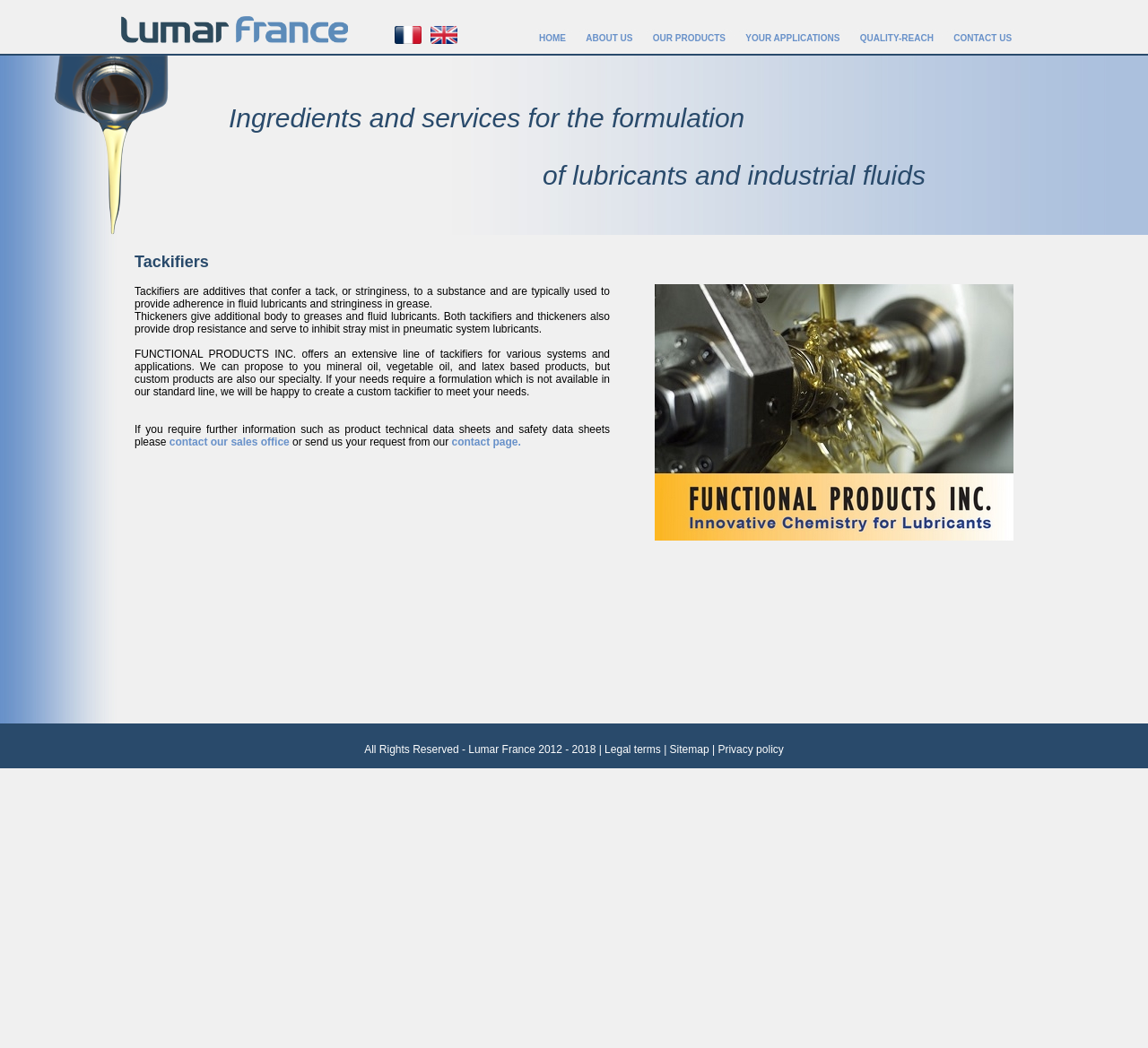Determine the bounding box coordinates for the area that needs to be clicked to fulfill this task: "Click on the 'Chinese' link". The coordinates must be given as four float numbers between 0 and 1, i.e., [left, top, right, bottom].

None